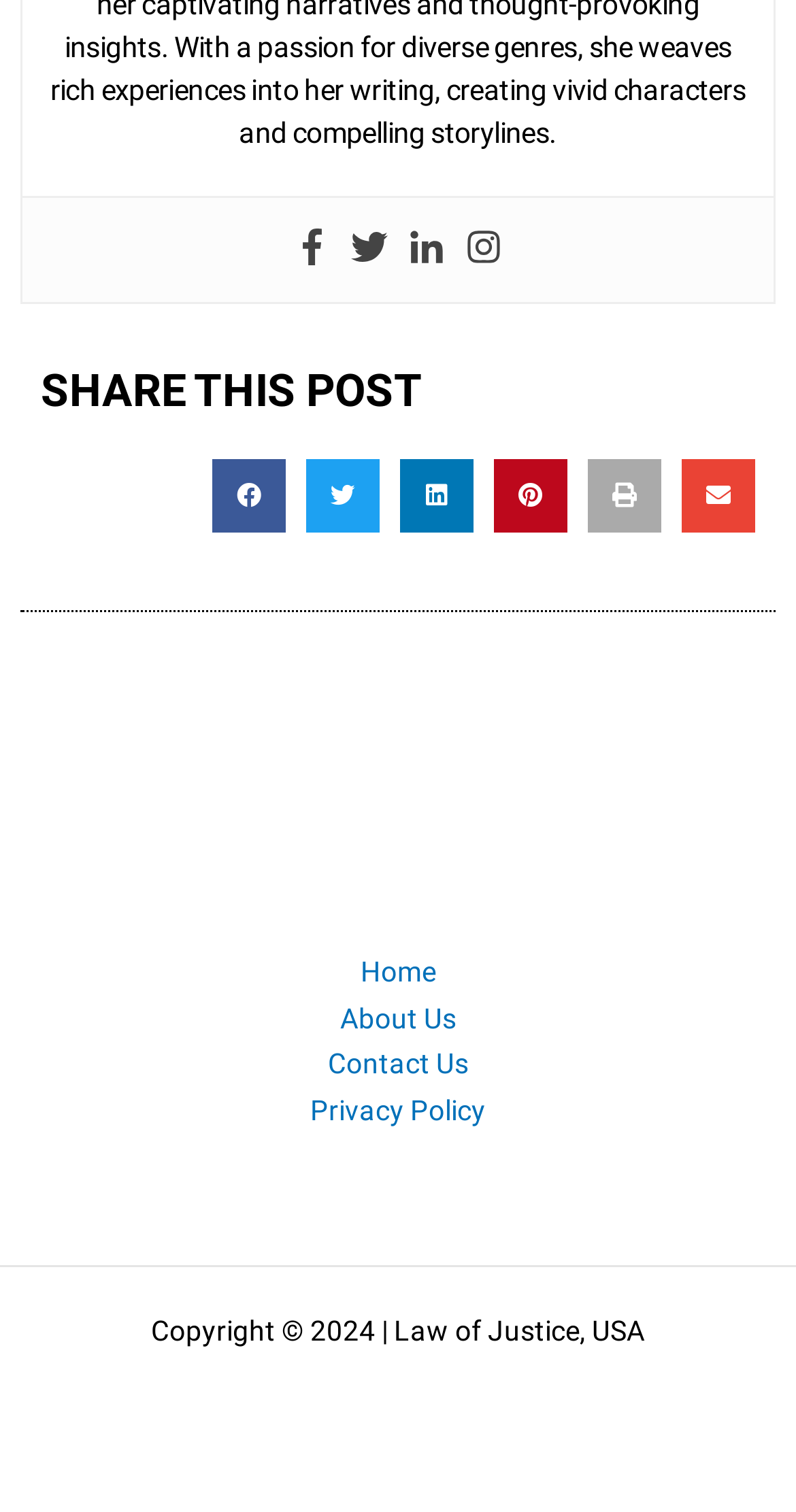How many social media platforms are available for sharing?
Give a detailed explanation using the information visible in the image.

I counted the number of social media platform buttons available for sharing, which are Facebook, Twitter, Linkedin, Pinterest, Print, and Email.